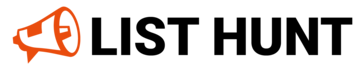What type of brand identity does the logo reflect?
Please answer the question with a detailed and comprehensive explanation.

The clean and modern typeface of the logo reflects a professional yet approachable brand identity, which invites users to explore the content and offerings related to marketing strategies and networking opportunities.